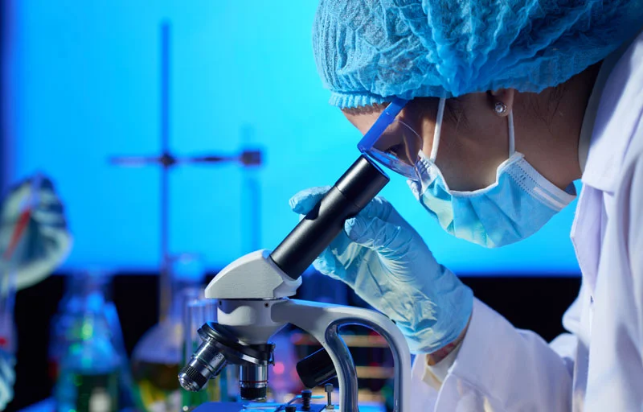Describe the image thoroughly, including all noticeable details.

The image depicts a focused researcher in a laboratory setting, intently examining a specimen through a microscope. The researcher is wearing personal protective equipment, including a blue surgical mask and a blue hairnet, highlighting the importance of safety and hygiene in scientific environments. Surrounding the researcher are various scientific instruments and glassware, likely containing colorful liquids, indicating ongoing experiments or research activities. The background features a vibrant blue hue, adding to the modern and dynamic feel of the laboratory ambiance. This image encapsulates the critical role of research and development in advancing agricultural science, particularly in areas like genomics and crop breeding.